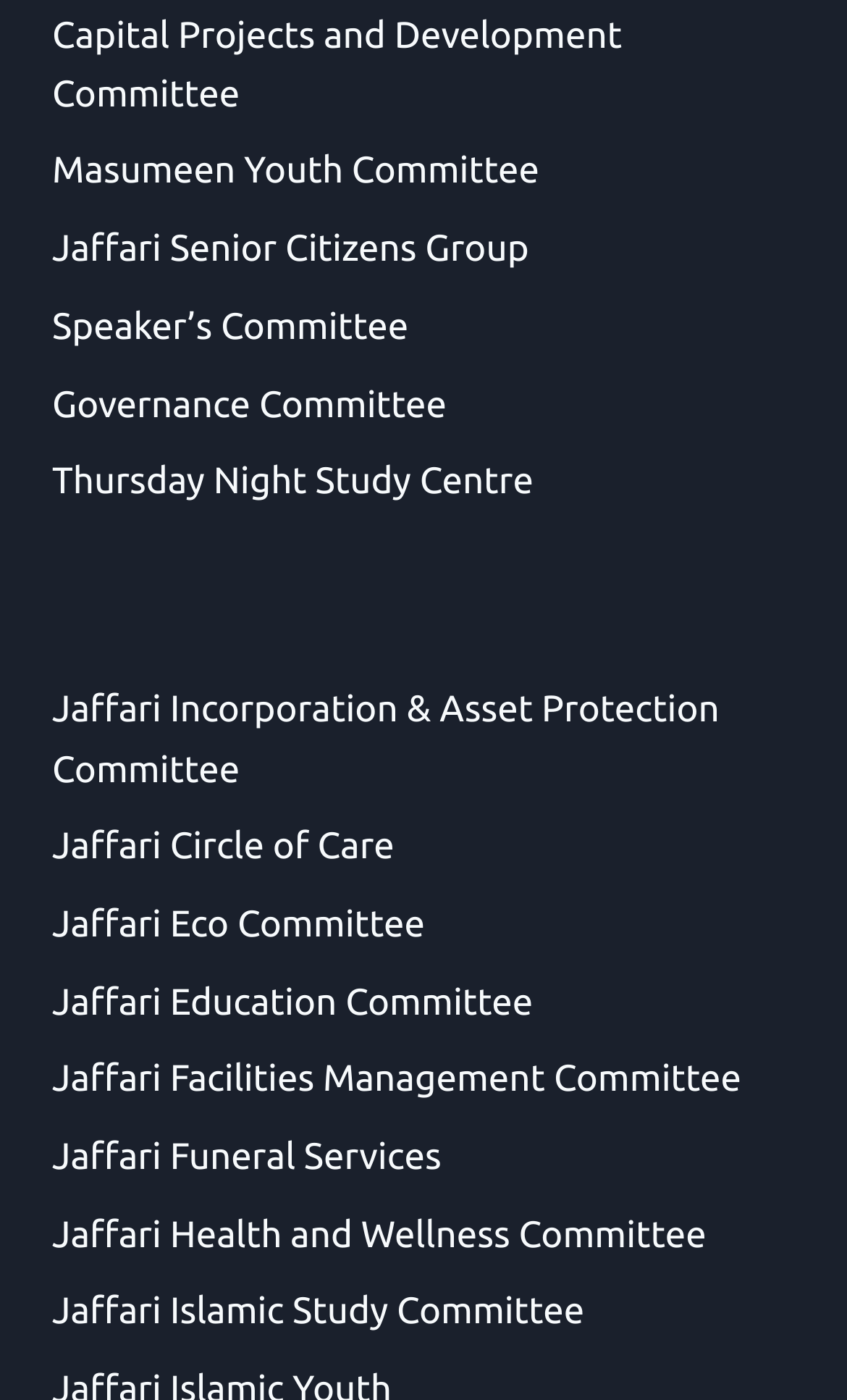Show the bounding box coordinates of the element that should be clicked to complete the task: "Check Jaffari Funeral Services".

[0.062, 0.806, 0.521, 0.848]